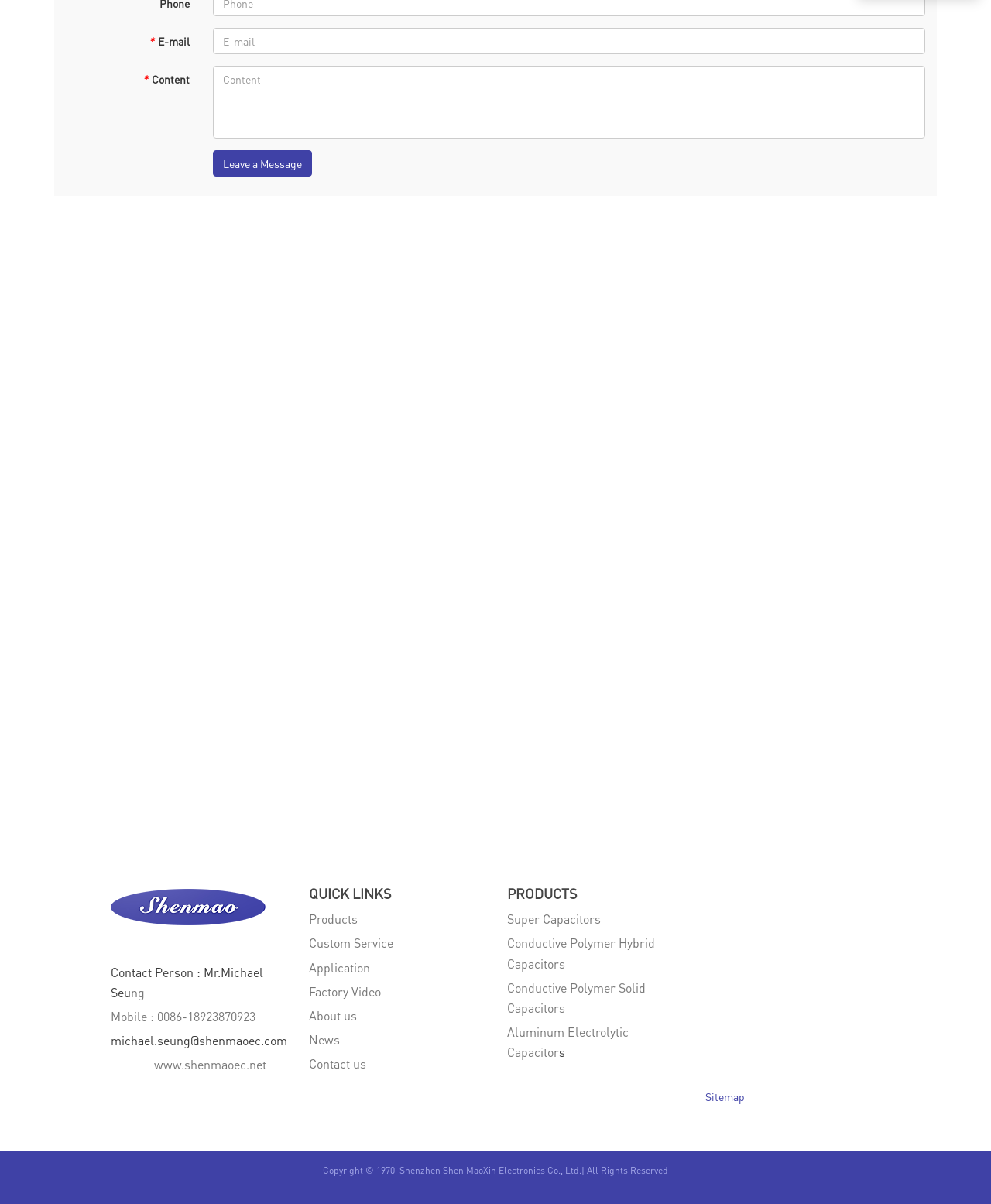Can you specify the bounding box coordinates of the area that needs to be clicked to fulfill the following instruction: "Leave a message"?

[0.215, 0.125, 0.315, 0.146]